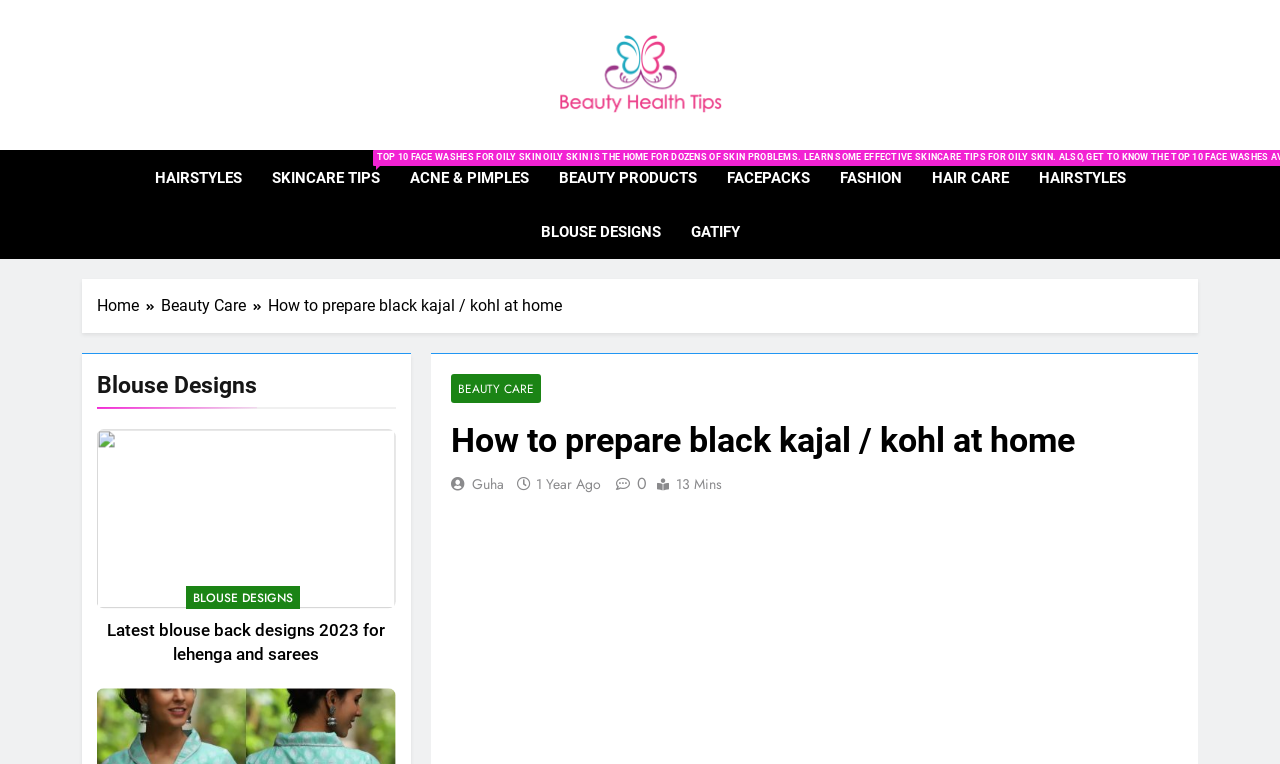Identify the coordinates of the bounding box for the element that must be clicked to accomplish the instruction: "Check out 'Latest blouse back designs 2023 for lehenga and sarees'".

[0.084, 0.812, 0.301, 0.87]